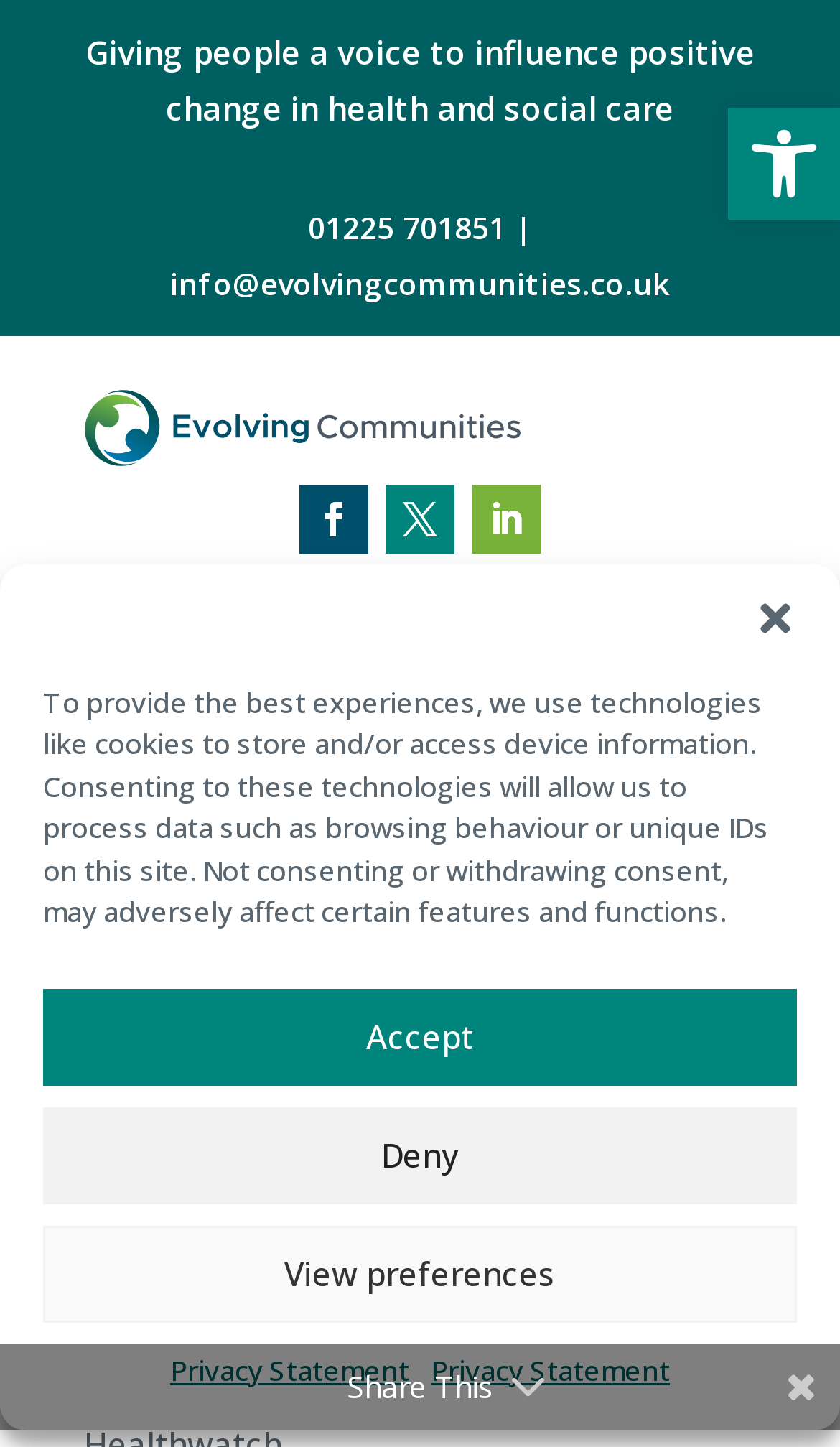What is the logo of the organization?
Based on the image content, provide your answer in one word or a short phrase.

Evolving Communities Logo